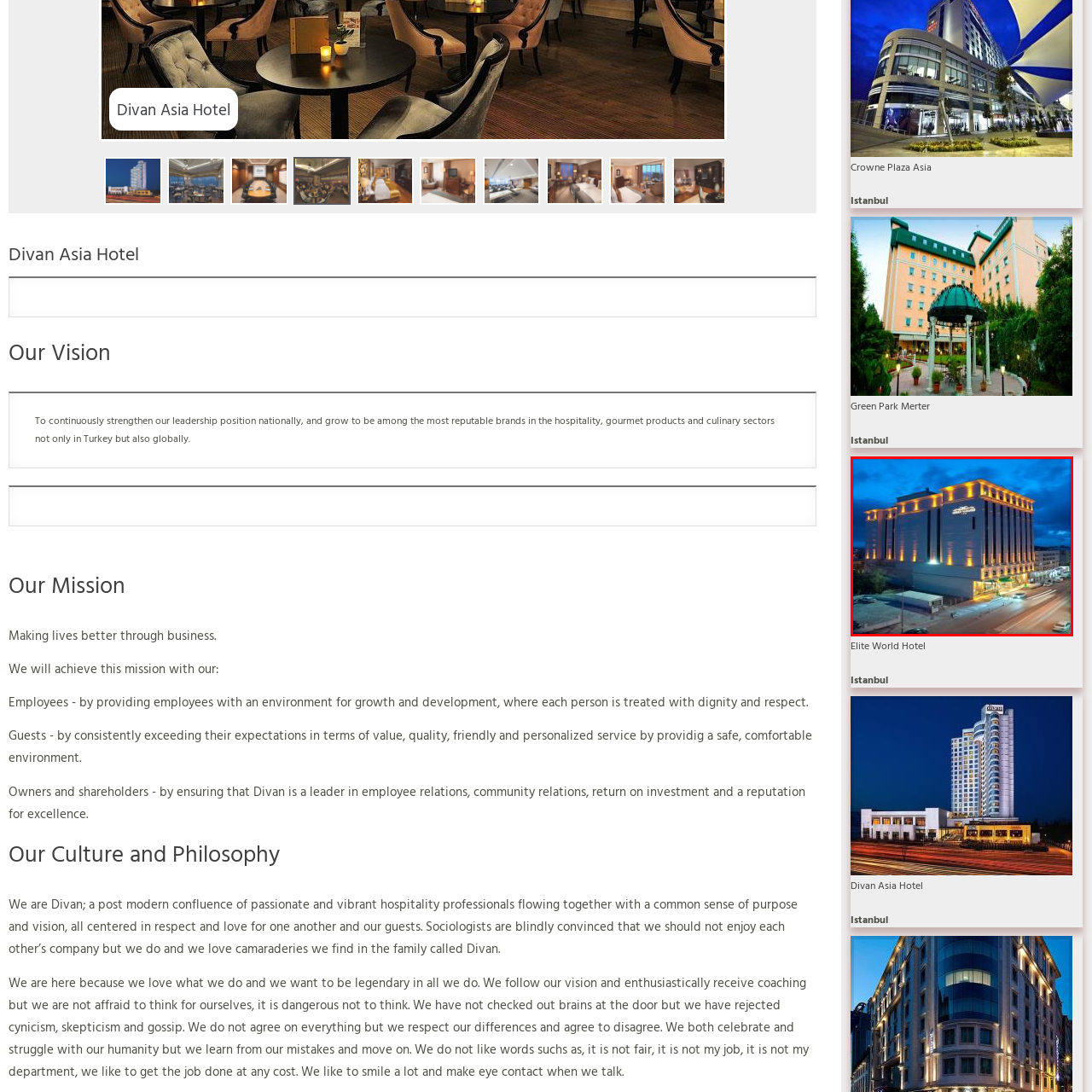Review the image segment marked with the grey border and deliver a thorough answer to the following question, based on the visual information provided: 
What is the style of the hotel's architecture?

The hotel's modern architecture features a sleek facade with horizontal stripes that add to its contemporary aesthetic, which suggests that the style of the hotel's architecture is modern and contemporary.